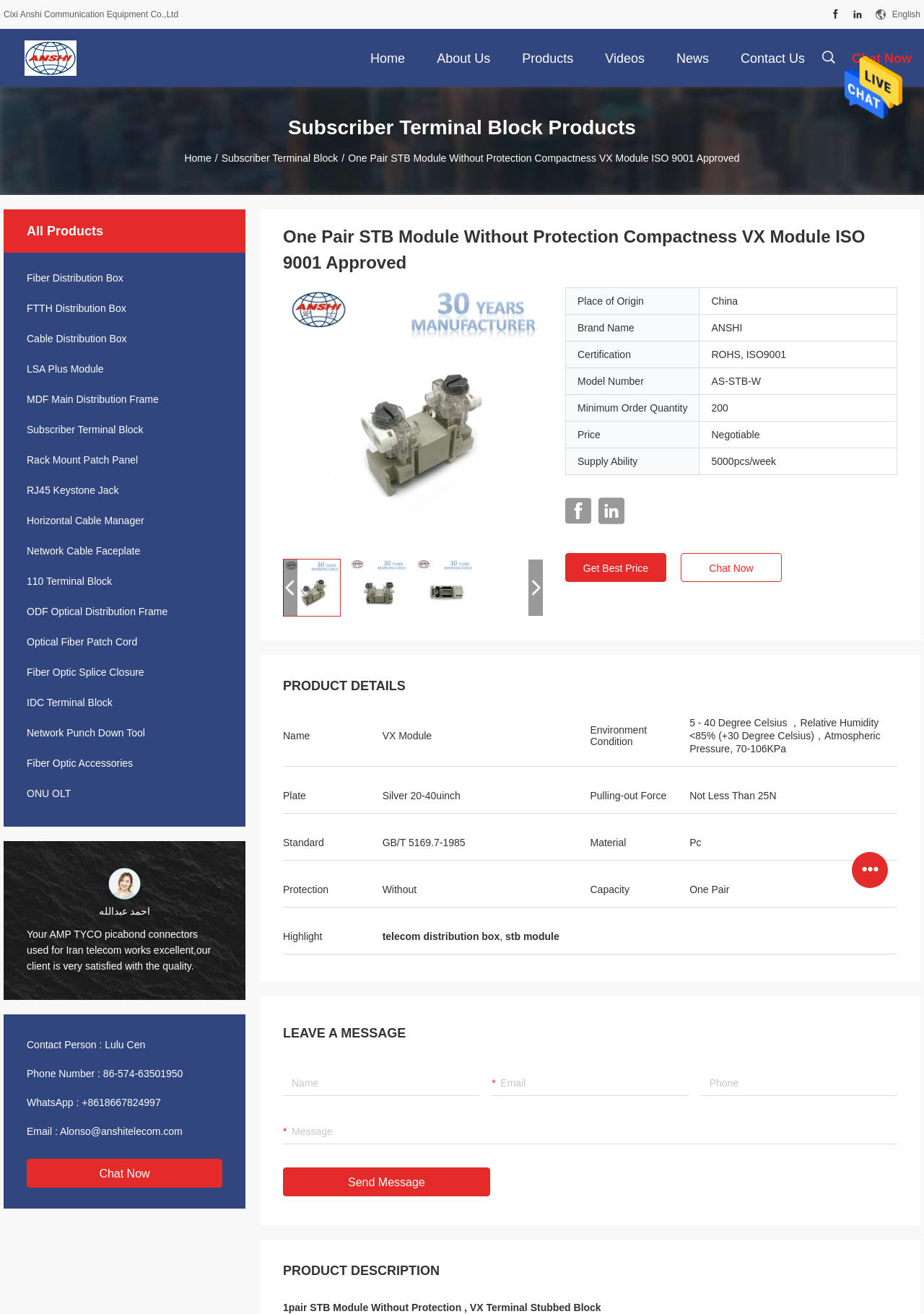Determine the bounding box coordinates of the clickable element necessary to fulfill the instruction: "View the 'One Pair STB Module Without Protection Compactness VX Module ISO 9001 Approved' product". Provide the coordinates as four float numbers within the 0 to 1 range, i.e., [left, top, right, bottom].

[0.306, 0.17, 0.971, 0.21]